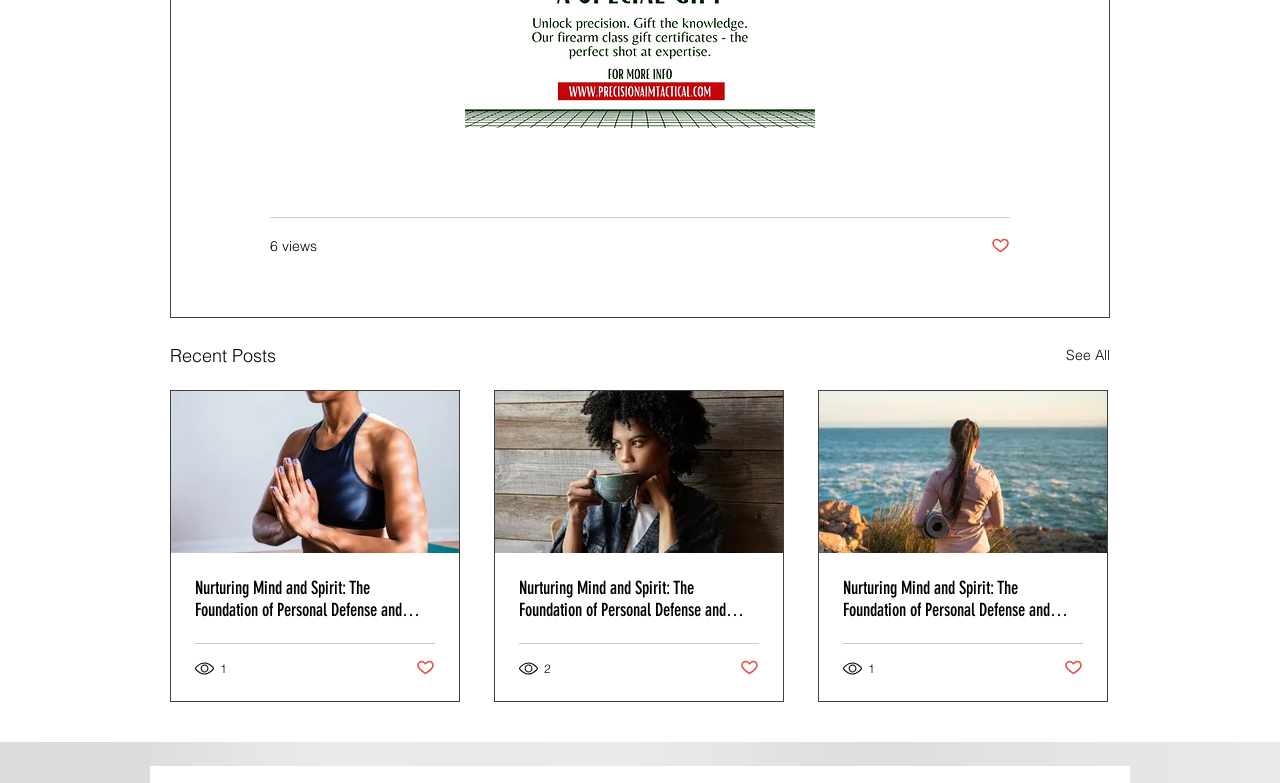Locate the bounding box coordinates of the element I should click to achieve the following instruction: "View the 'Arbor Park Place Shopping Center' project".

None